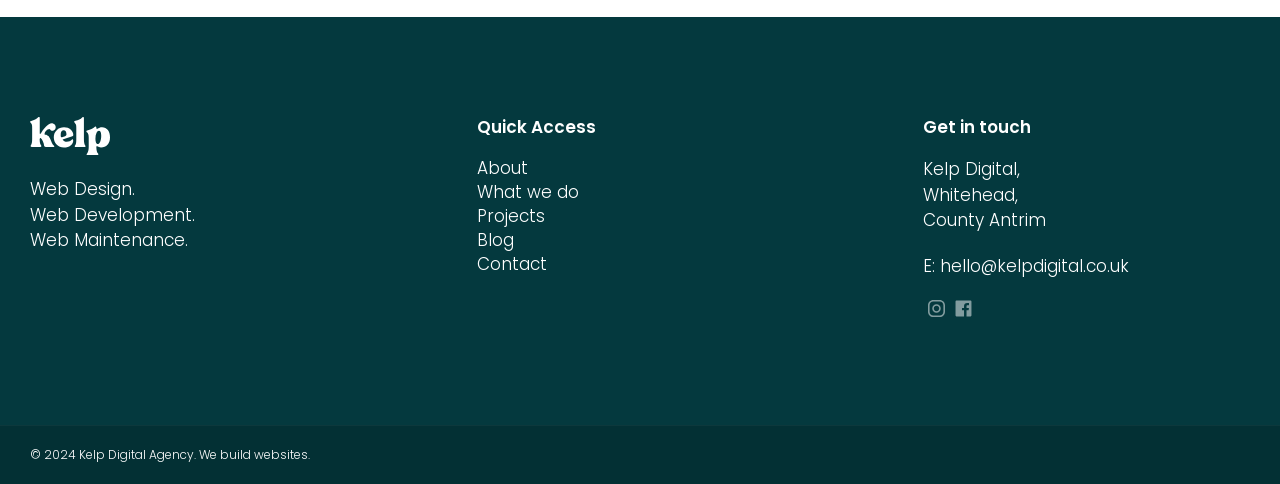What is the company name?
Kindly offer a comprehensive and detailed response to the question.

I found the company name 'Kelp Digital' in the footer section of the webpage, specifically in the 'Get in touch' section, where the address and contact information are provided.